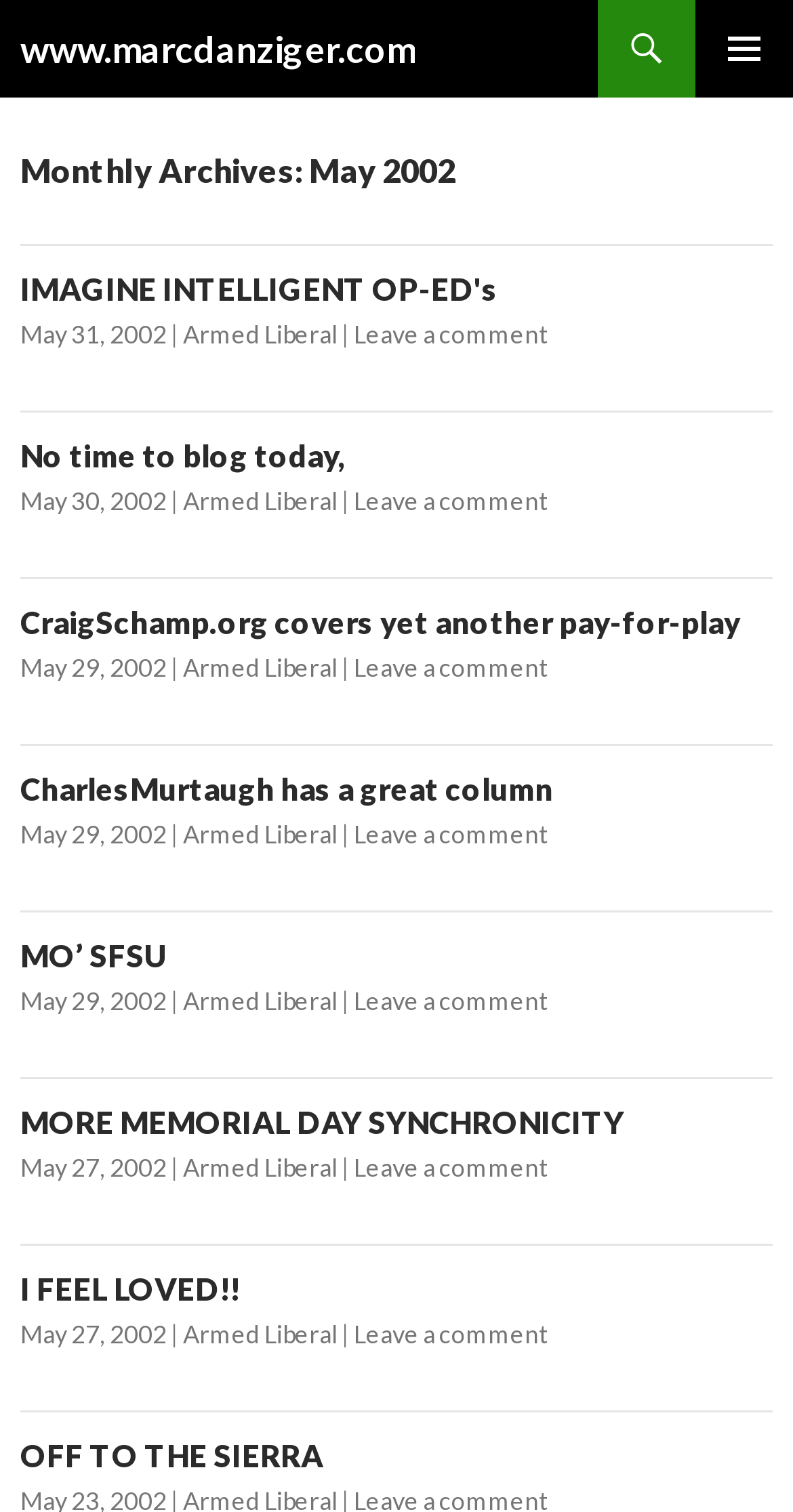Give a detailed account of the webpage.

The webpage appears to be a blog or a personal website, with a title "May | 2002 | www.marcdanziger.com" at the top. Below the title, there is a heading "www.marcdanziger.com" which is also a link. To the right of the title, there is a button labeled "PRIMARY MENU". 

Below the title, there is a link "SKIP TO CONTENT" followed by a header "Monthly Archives: May 2002". The main content of the webpage is divided into several articles, each with a heading, a date, and links to the author "Armed Liberal" and an option to "Leave a comment". The articles are stacked vertically, with the most recent one at the top.

Each article has a heading, a date in the format "May X, 2002", and links to the author and the comment section. The headings of the articles are "IMAGINE INTELLIGENT OP-ED's", "No time to blog today,", "CraigSchamp.org covers yet another pay-for-play", "CharlesMurtaugh has a great column", "MO’ SFSU", "MORE MEMORIAL DAY SYNCHRONICITY", "I FEEL LOVED!!", and "OFF TO THE SIERRA".